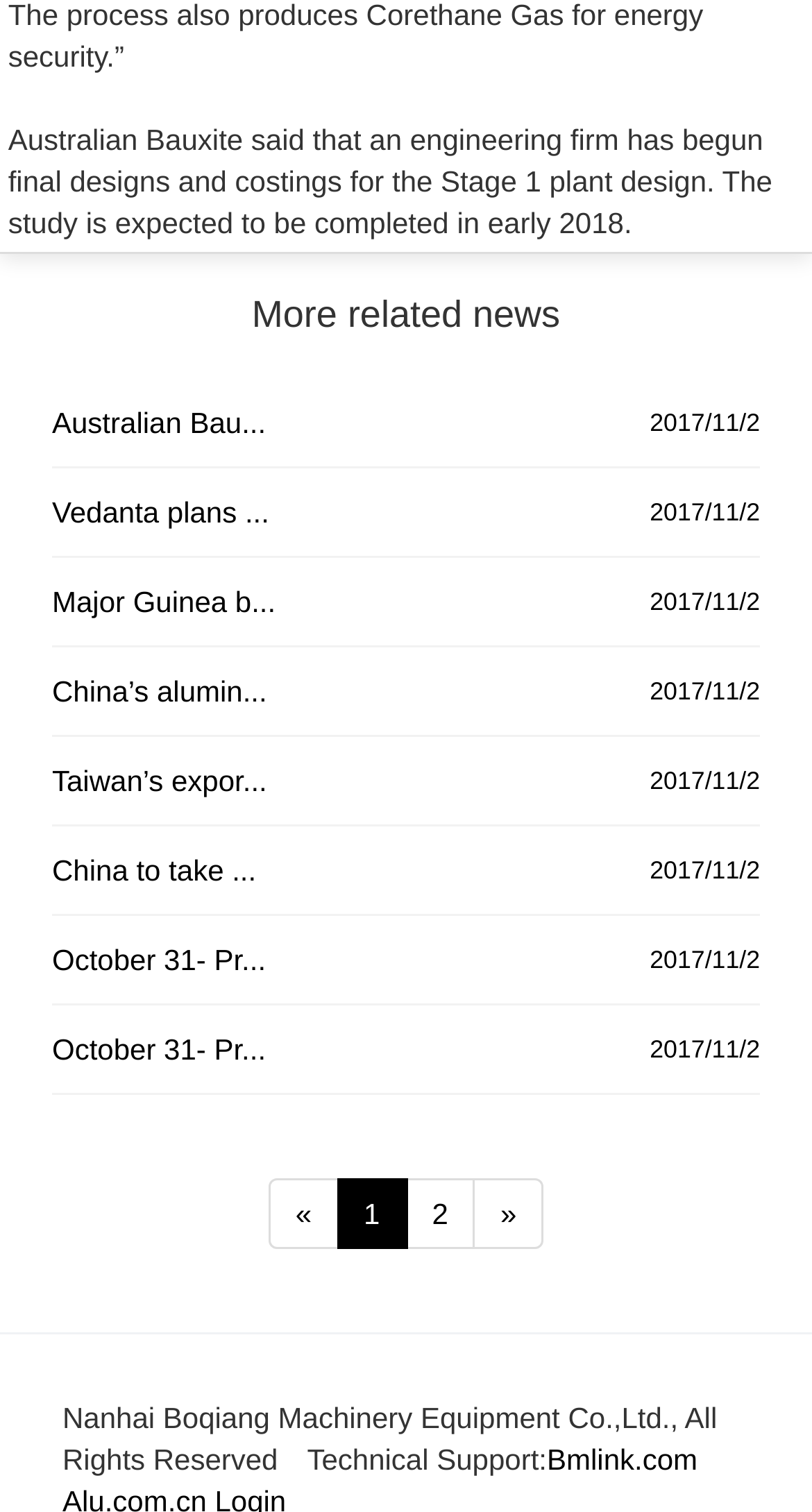Provide the bounding box for the UI element matching this description: "October 31- Pr... 2017/11/2".

[0.064, 0.624, 0.327, 0.646]